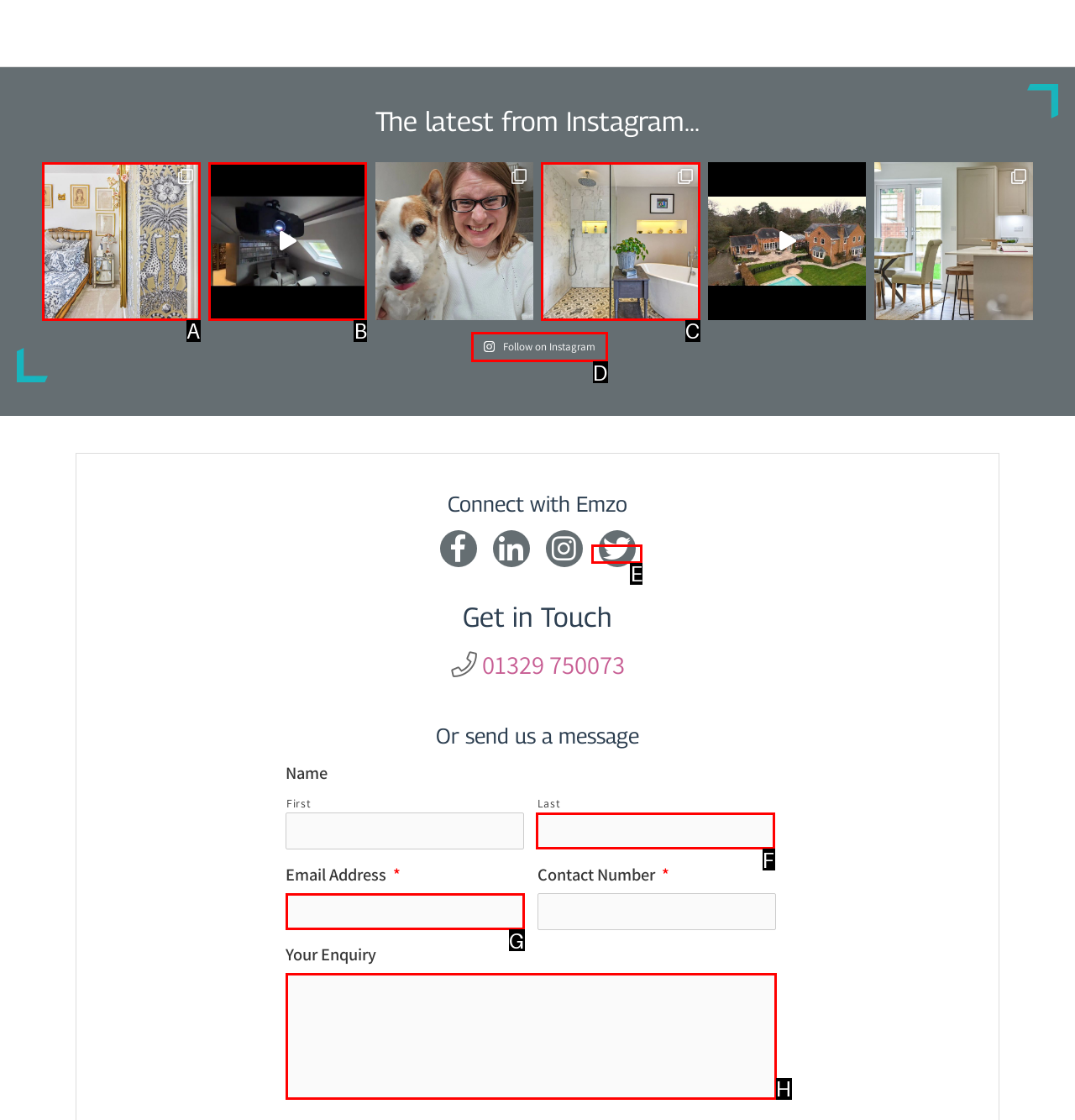Tell me which element should be clicked to achieve the following objective: Follow on Instagram
Reply with the letter of the correct option from the displayed choices.

D